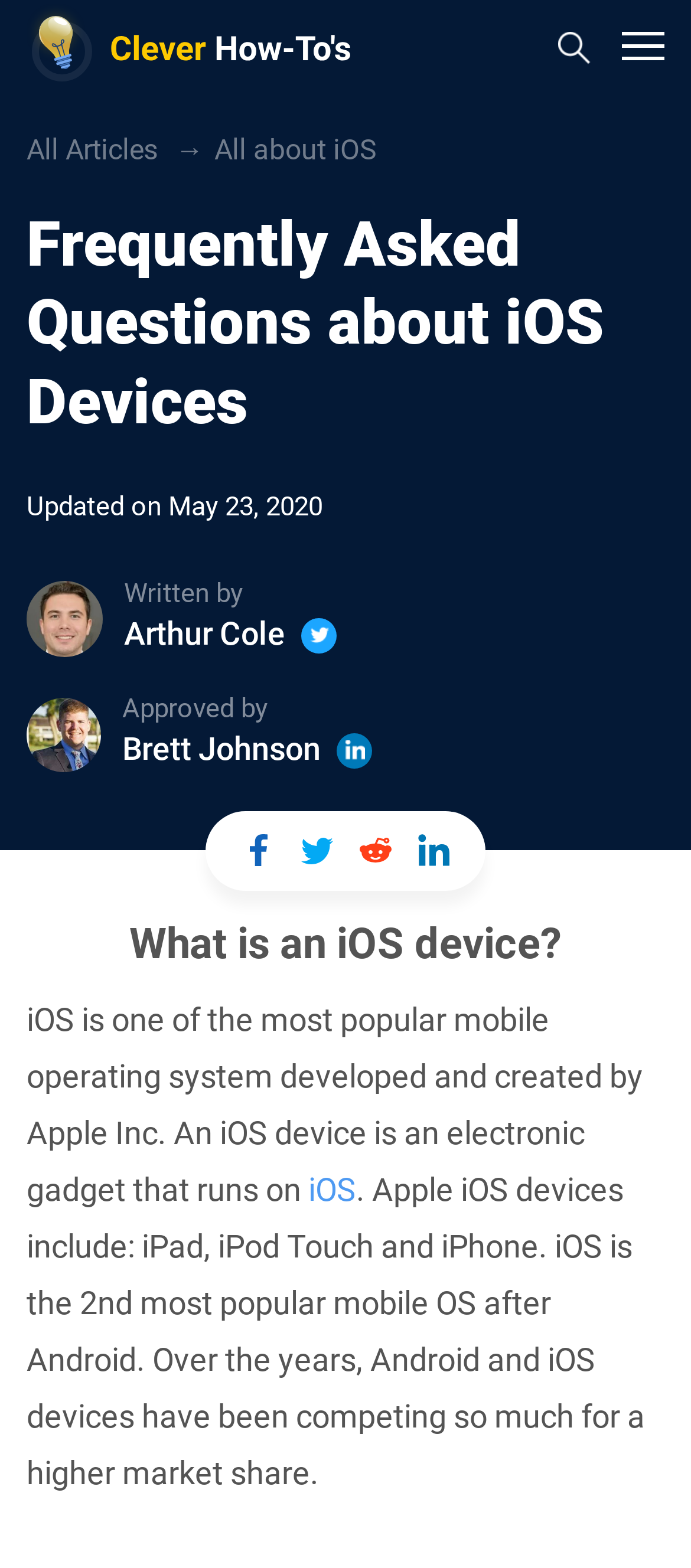What is the name of the author of the article?
Could you answer the question in a detailed manner, providing as much information as possible?

The author's name can be found in the section where it says 'Written by' followed by the name 'Arthur Cole', which is a link.